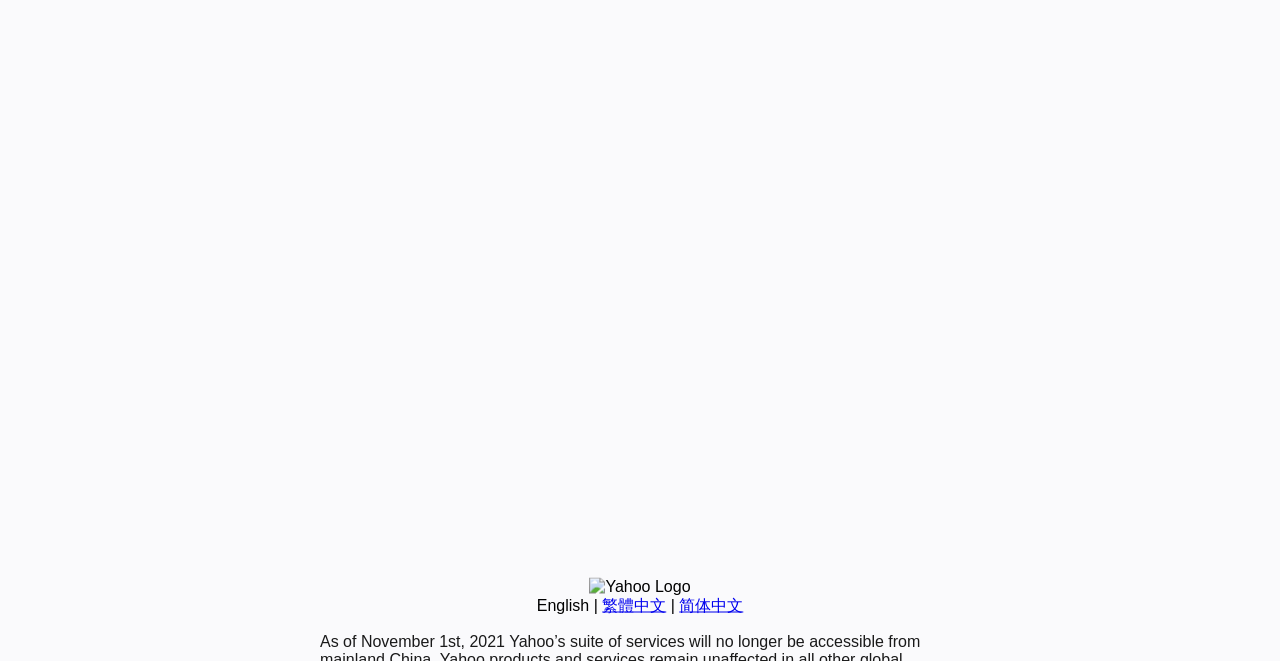Bounding box coordinates are specified in the format (top-left x, top-left y, bottom-right x, bottom-right y). All values are floating point numbers bounded between 0 and 1. Please provide the bounding box coordinate of the region this sentence describes: Real Estate

None